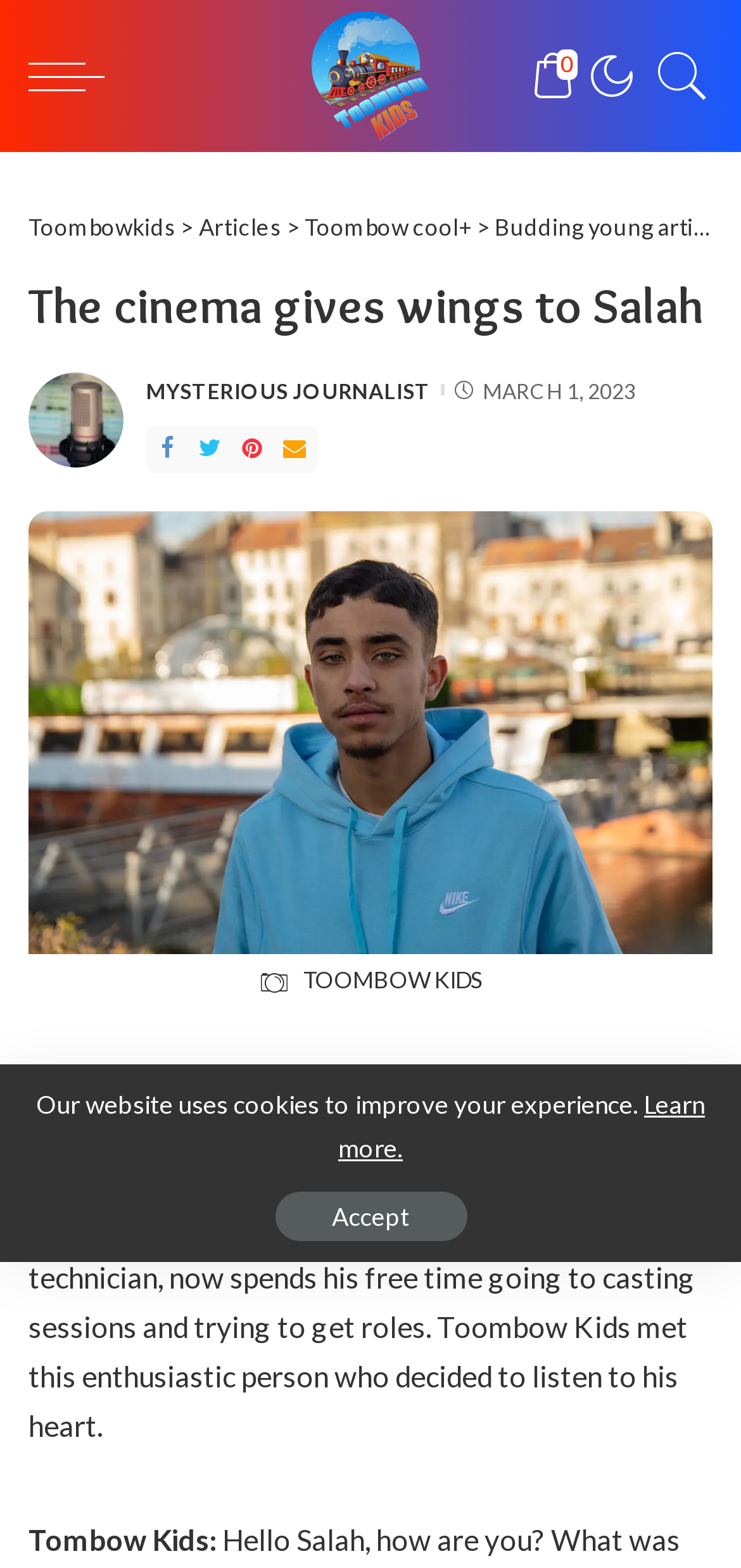Please answer the following question using a single word or phrase: 
How old is Salah?

21